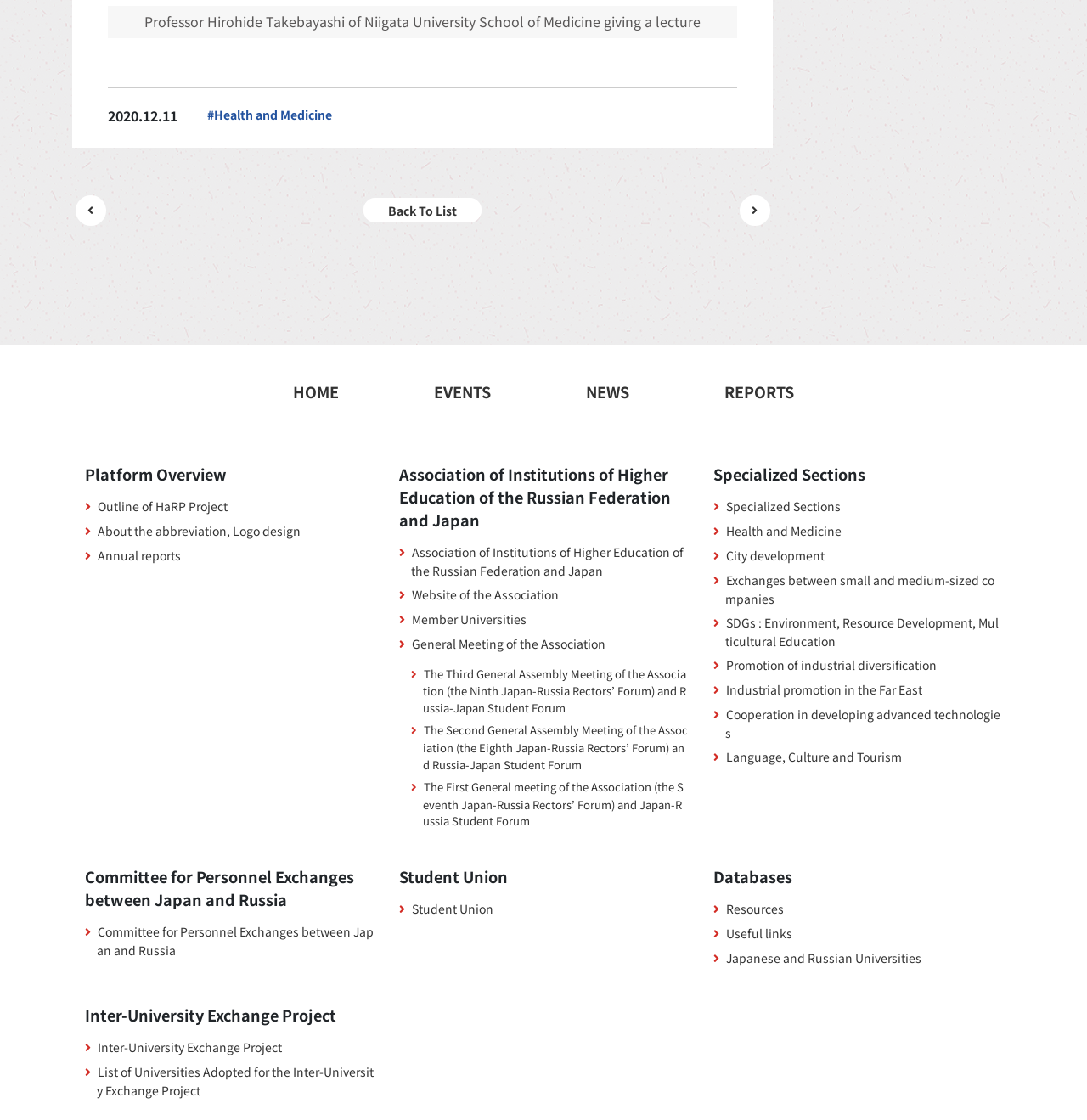Determine the bounding box for the UI element as described: "About the abbreviation, Logo design". The coordinates should be represented as four float numbers between 0 and 1, formatted as [left, top, right, bottom].

[0.09, 0.466, 0.277, 0.481]